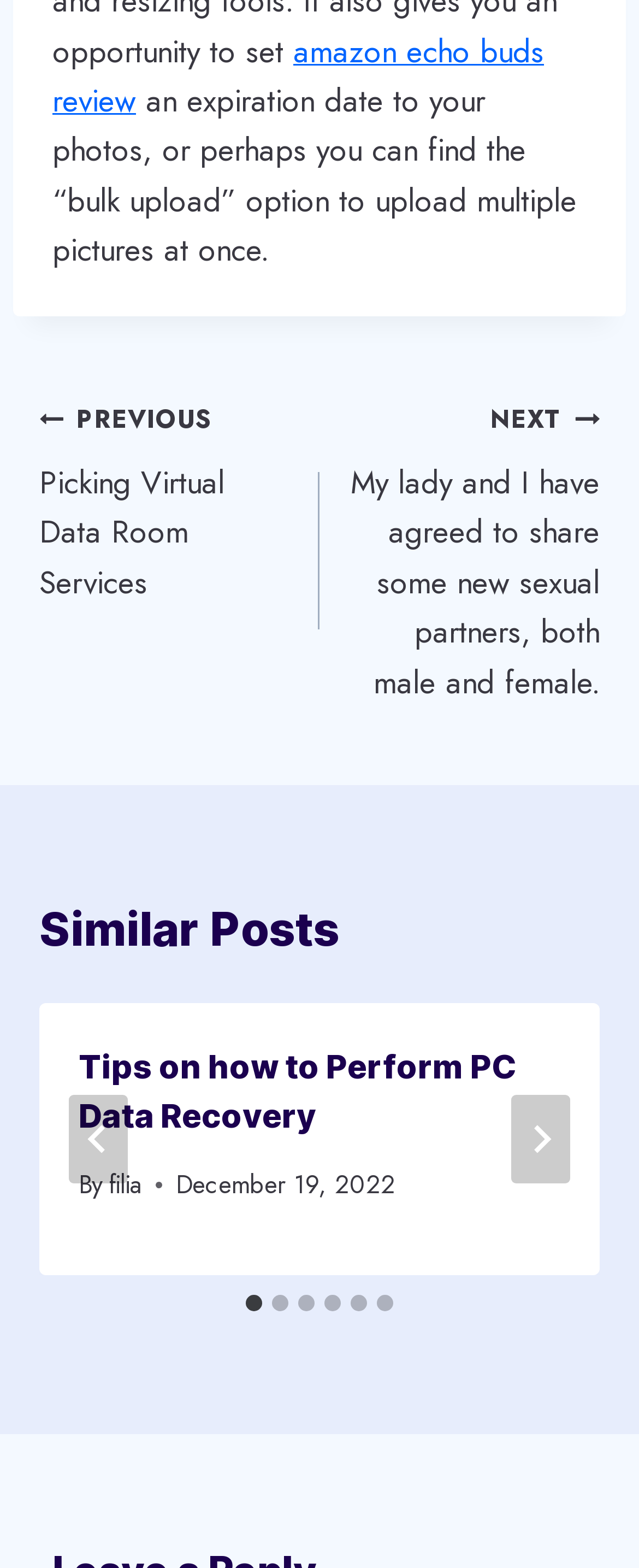Based on the element description "aria-label="Go to slide 6"", predict the bounding box coordinates of the UI element.

[0.59, 0.826, 0.615, 0.837]